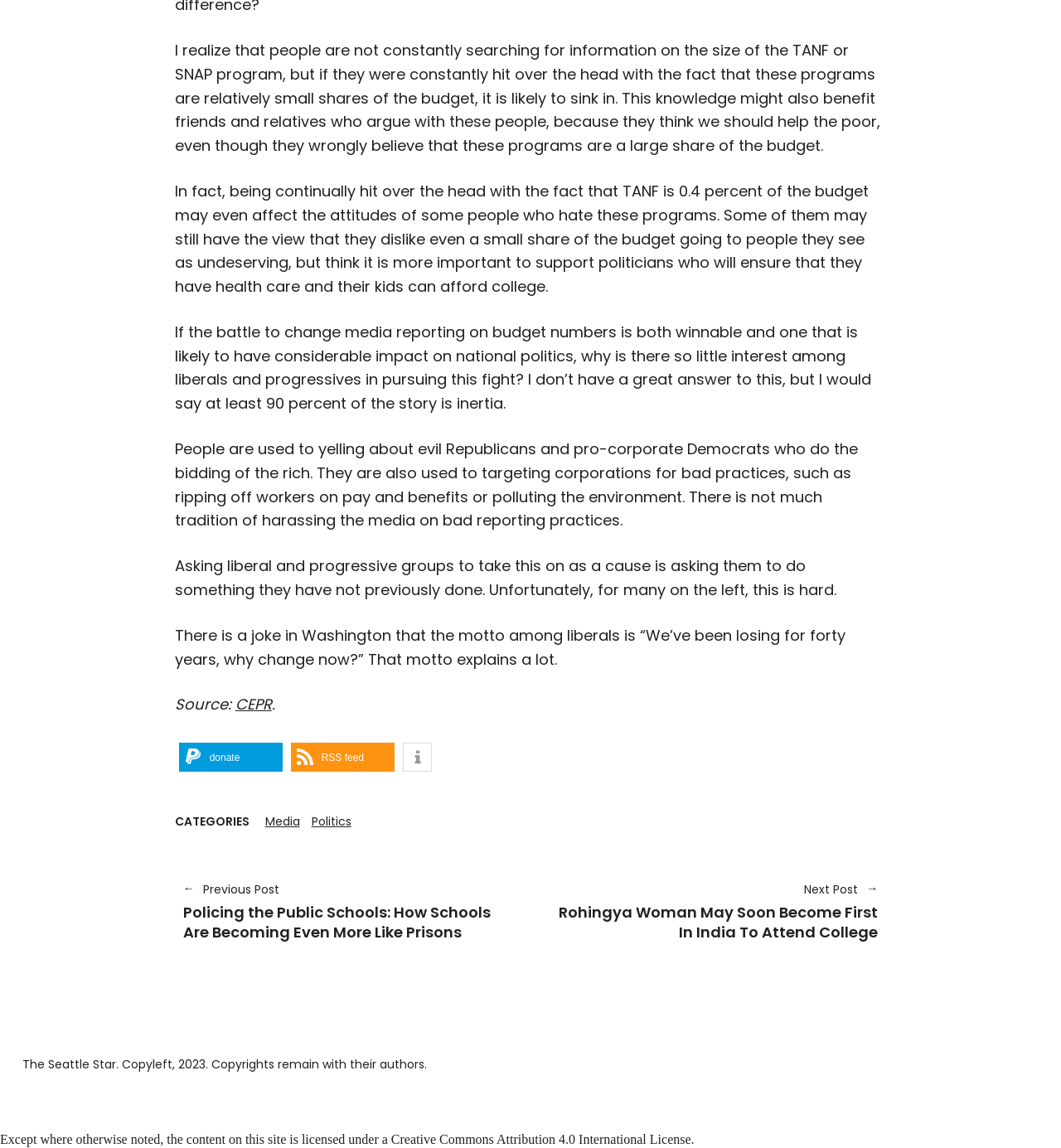Determine the bounding box coordinates of the clickable region to carry out the instruction: "Click the 'Donate with PayPal' button".

[0.168, 0.647, 0.266, 0.672]